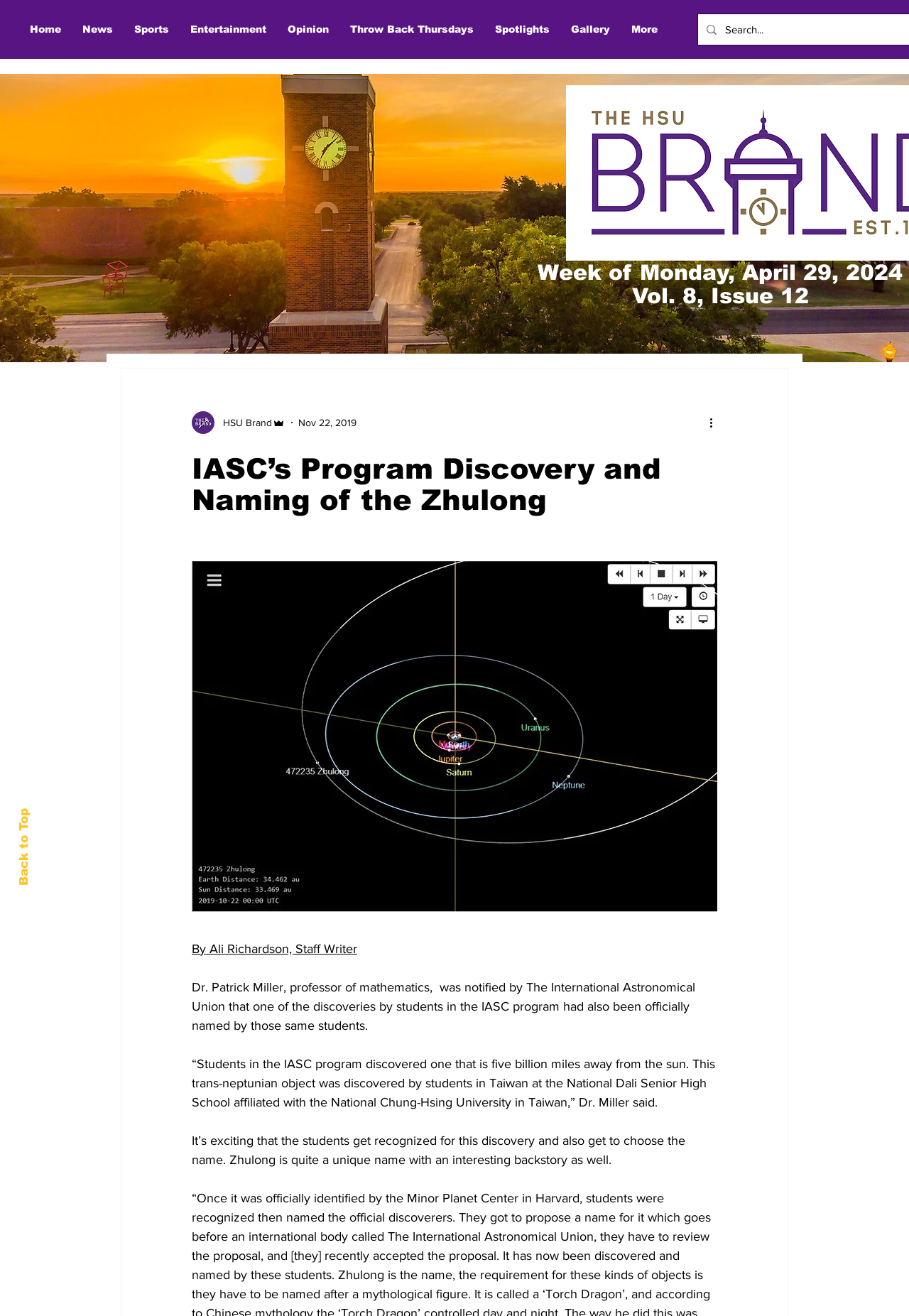Locate the bounding box coordinates of the clickable area needed to fulfill the instruction: "Click on the Home link".

[0.021, 0.013, 0.079, 0.031]